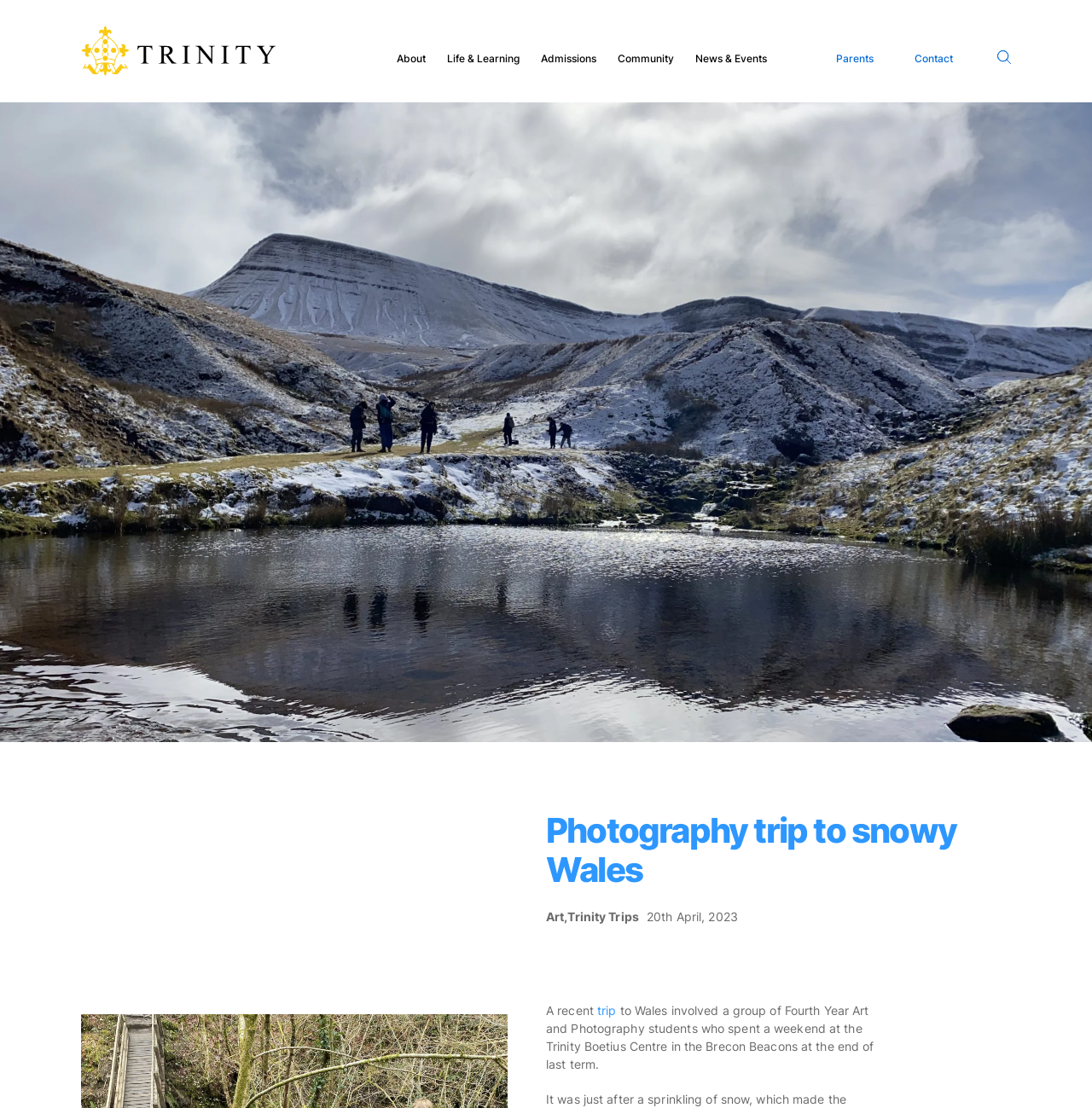Find the bounding box coordinates of the area that needs to be clicked in order to achieve the following instruction: "Go to the 'Life & Learning' section". The coordinates should be specified as four float numbers between 0 and 1, i.e., [left, top, right, bottom].

[0.409, 0.044, 0.476, 0.061]